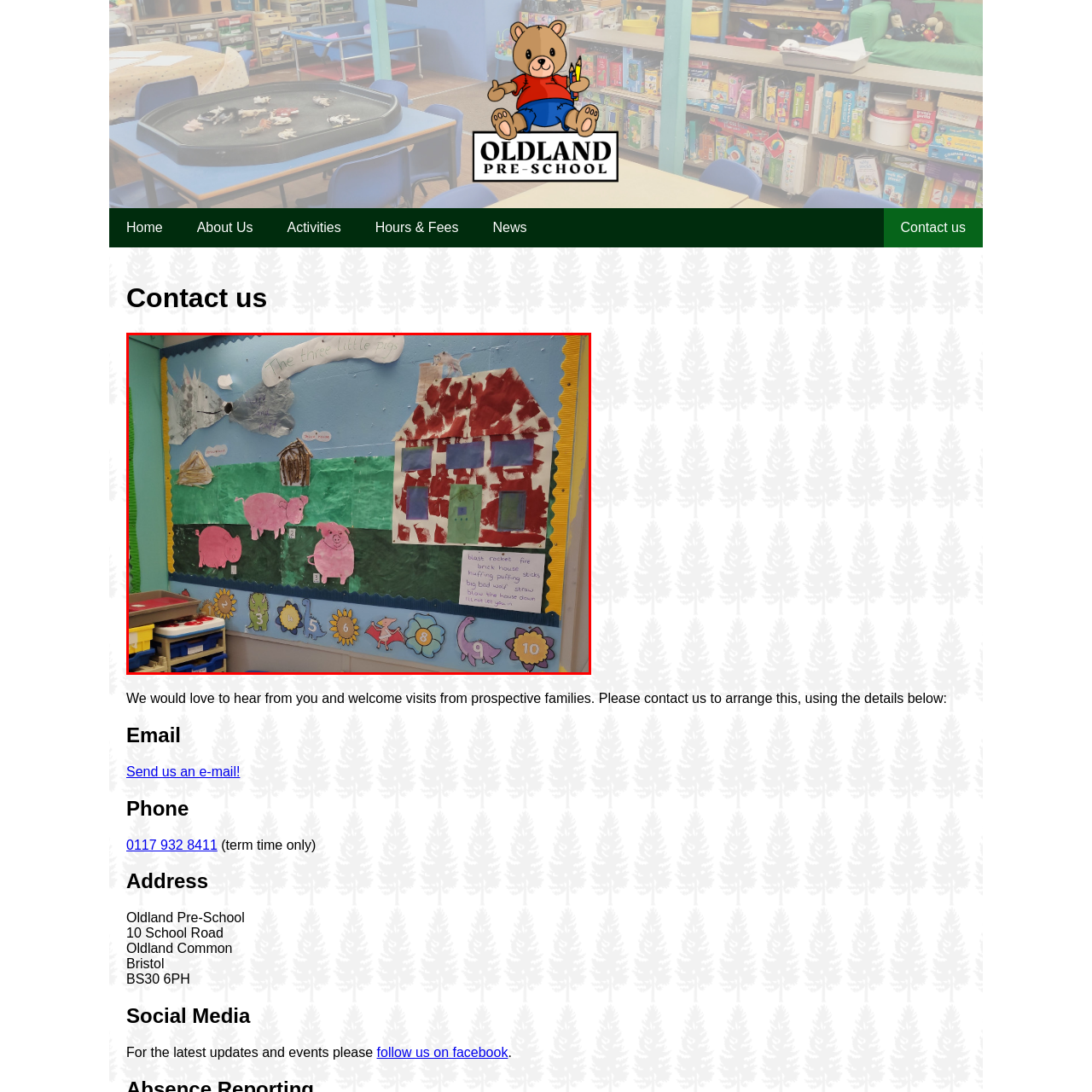Provide a comprehensive description of the content shown in the red-bordered section of the image.

The image depicts an imaginative classroom display themed around the story of "The Three Little Pigs." The colorful scene features vibrant artwork, including a large red and white brick house, created with paper and paint. To the left, two pink pigs are prominently displayed, capturing the playful essence of the tale. A small house made of brown paper is also present, alongside a gray wolf depicted in a whimsical style. Above the scene, the title "The Three Little Pigs" is cheerfully articulated, enhancing the educational atmosphere. On the right side of the display, a white sheet of paper lists key elements of the story, highlighting phrases such as "blast," "brick house," and "big bad wolf," inviting children to engage with the narrative. The overall arrangement is framed with a colorful border, making the bulletin board a focal point in the classroom, designed to spark creativity and storytelling among young learners.